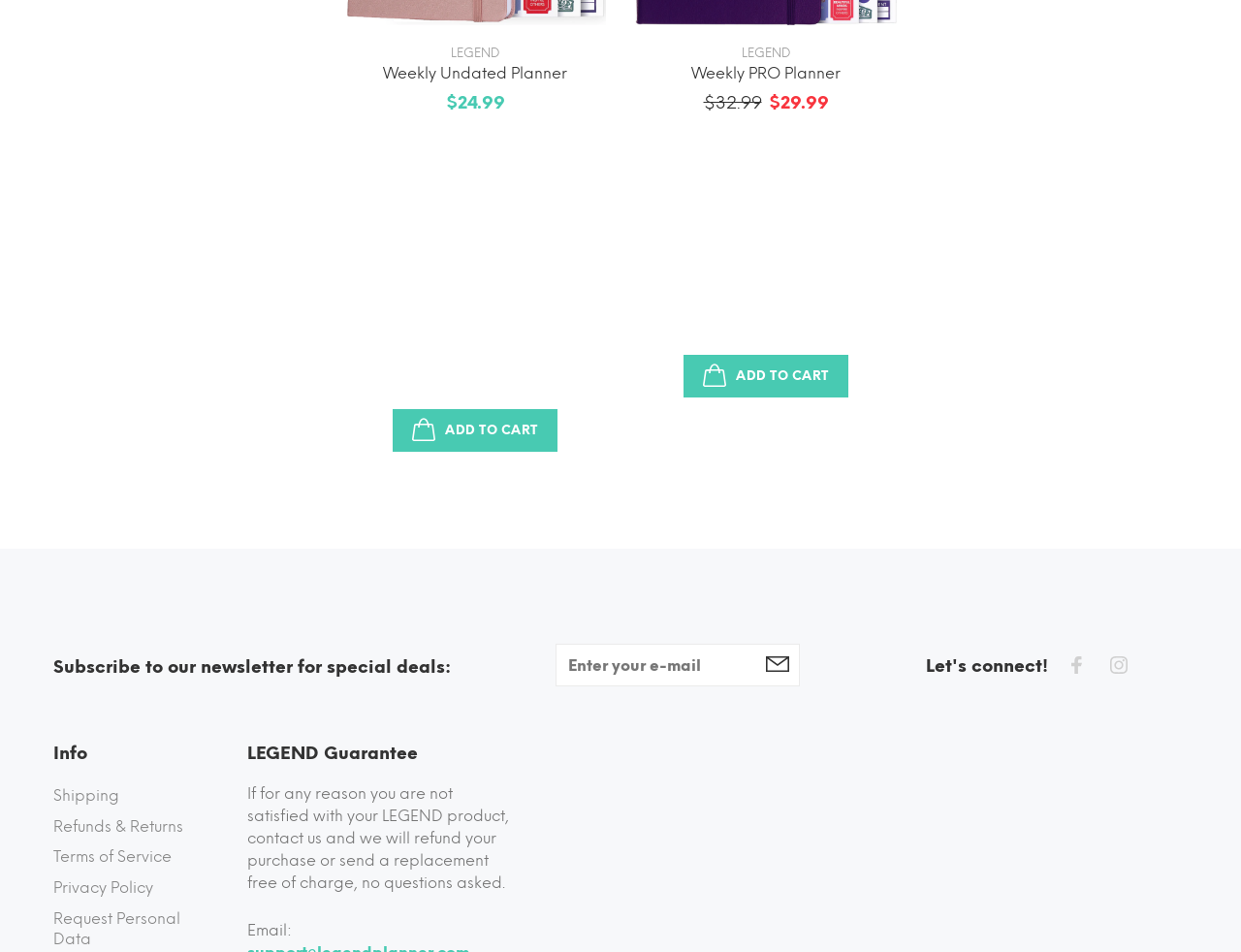Please specify the bounding box coordinates of the element that should be clicked to execute the given instruction: 'Enter your e-mail for the newsletter'. Ensure the coordinates are four float numbers between 0 and 1, expressed as [left, top, right, bottom].

[0.448, 0.676, 0.645, 0.721]